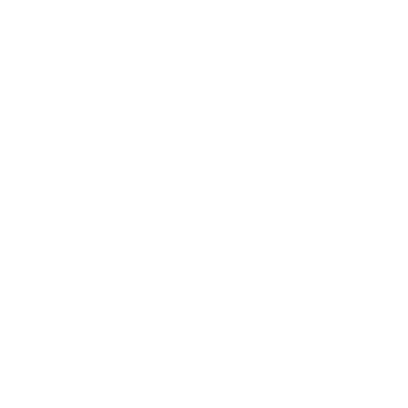Refer to the image and provide a thorough answer to this question:
What is the discount percentage offered on this backpack?

The caption highlights an attractive offer of 29% off, underscoring the value of the Slim Backpack for customers.